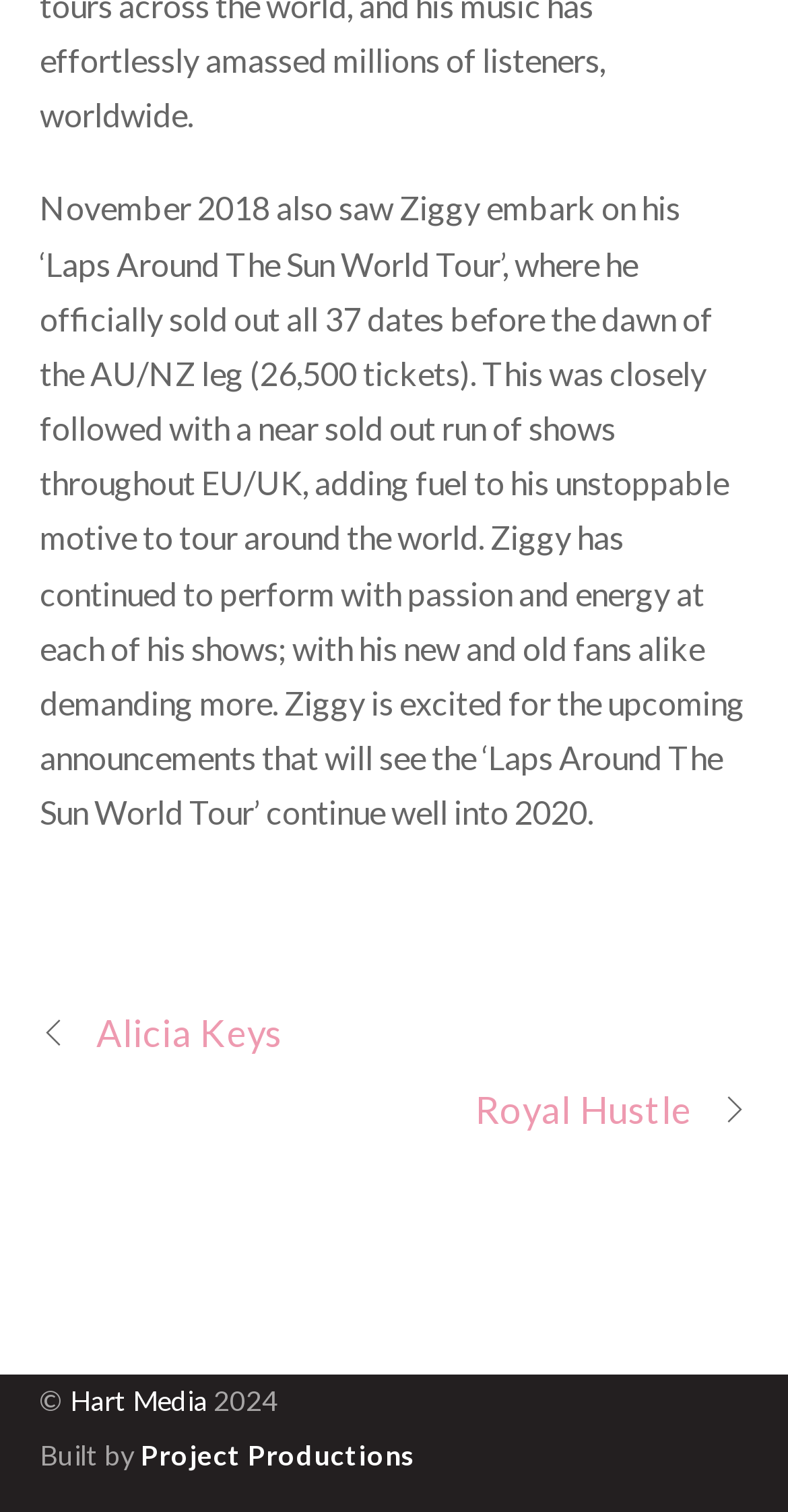How many dates were sold out in the AU/NZ leg of the tour?
Please answer the question with as much detail and depth as you can.

The answer can be found in the StaticText element with the text '...officially sold out all 37 dates before the dawn of the AU/NZ leg (26,500 tickets)...' which is a child element of the Root Element.